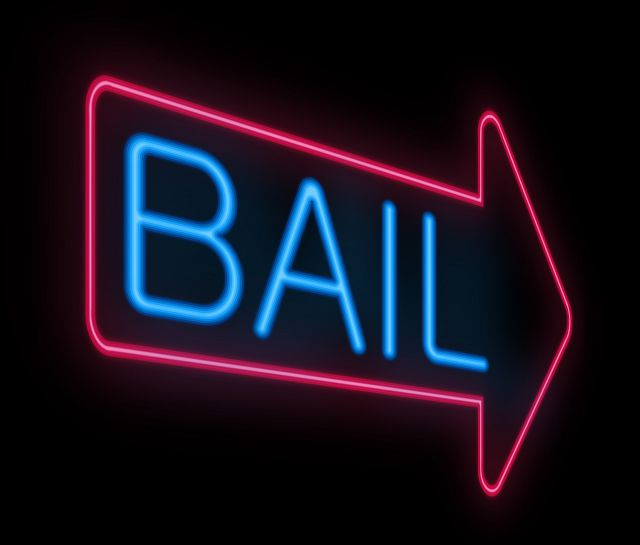What direction does the arrow point?
From the screenshot, provide a brief answer in one word or phrase.

To the right